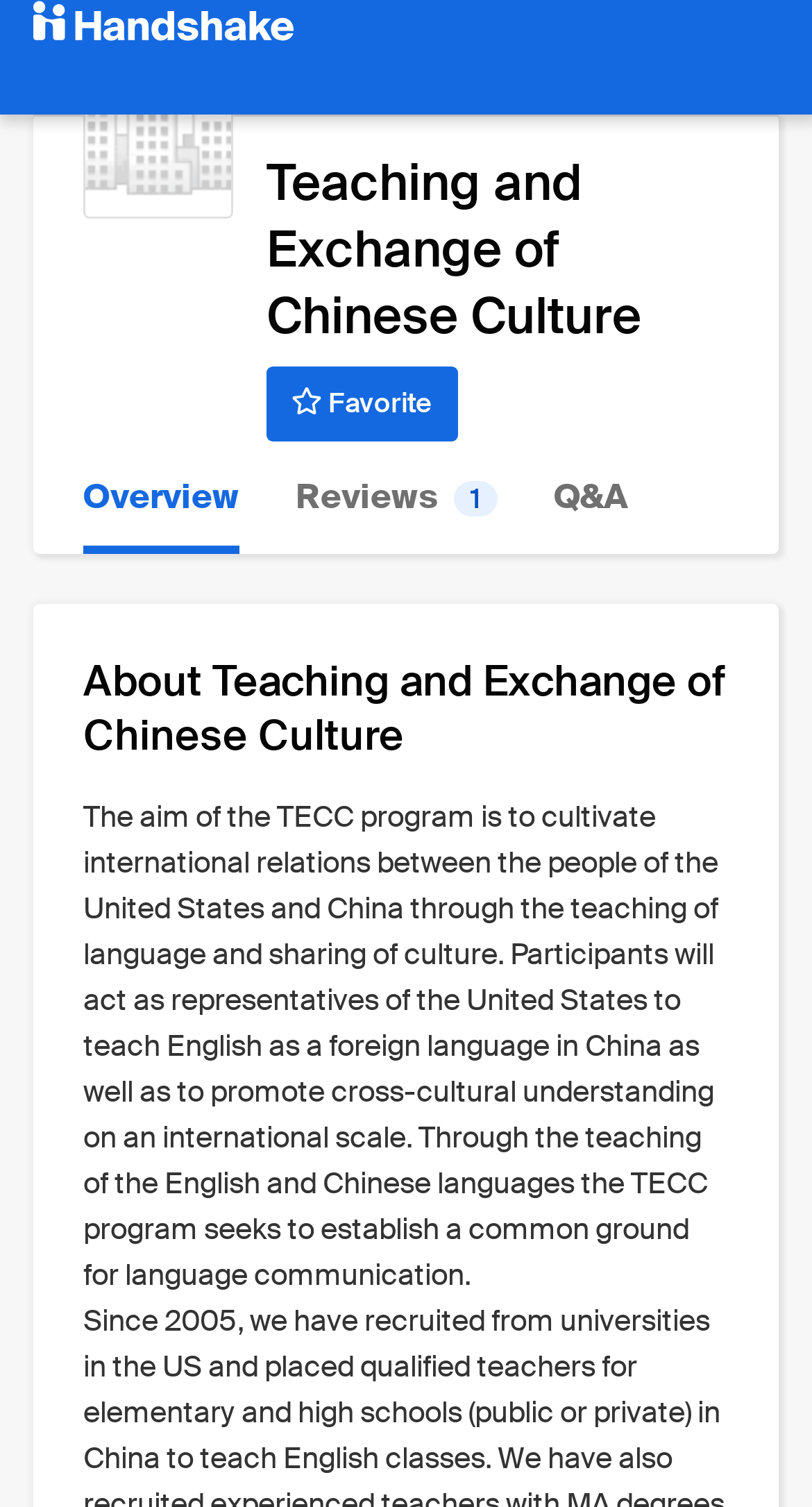What is the purpose of the TECC program?
Please respond to the question with a detailed and informative answer.

The purpose of the TECC program is to cultivate international relations between the people of the United States and China through the teaching of language and sharing of culture, as stated in the 'About Teaching and Exchange of Chinese Culture' section.